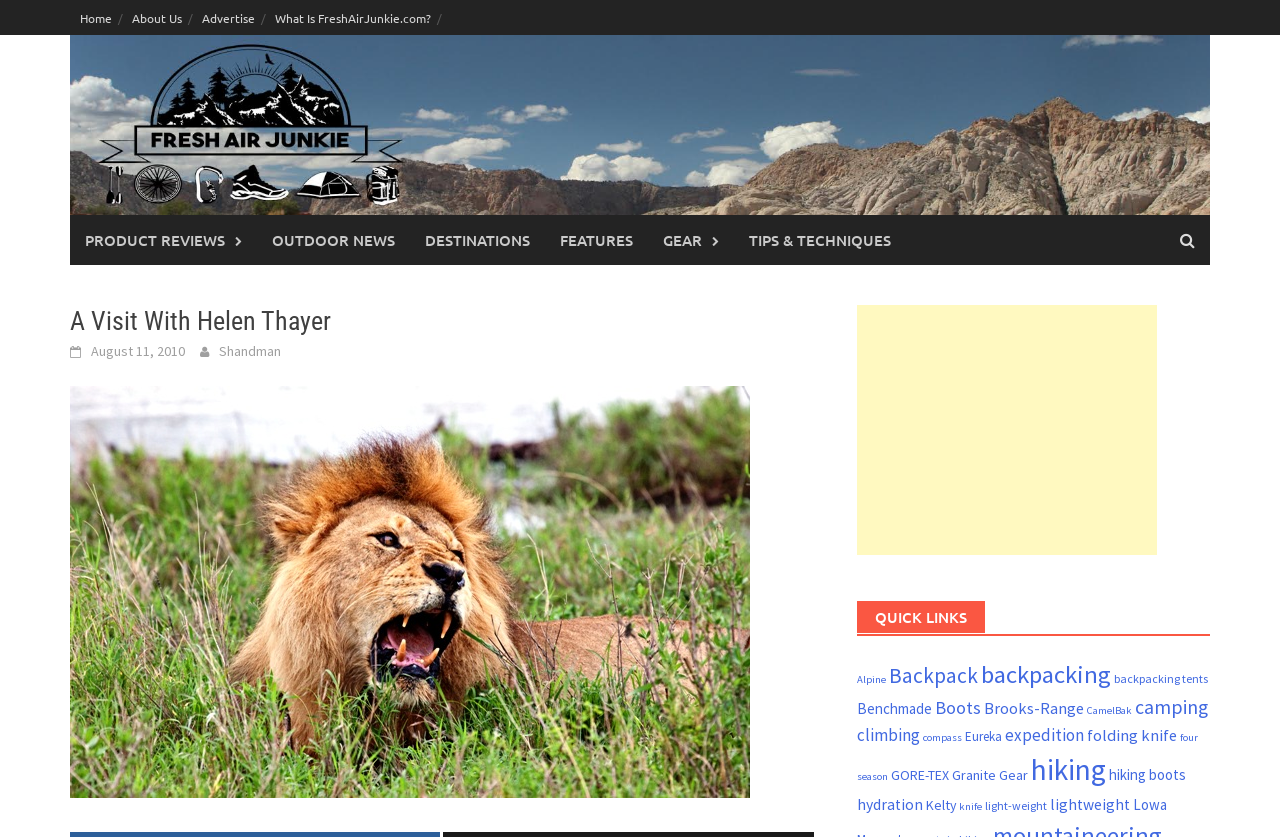What is the name of the website?
Can you give a detailed and elaborate answer to the question?

I found a link element with the text 'Fresh Air Junkie' at the top of the webpage, which suggests that this is the name of the website.